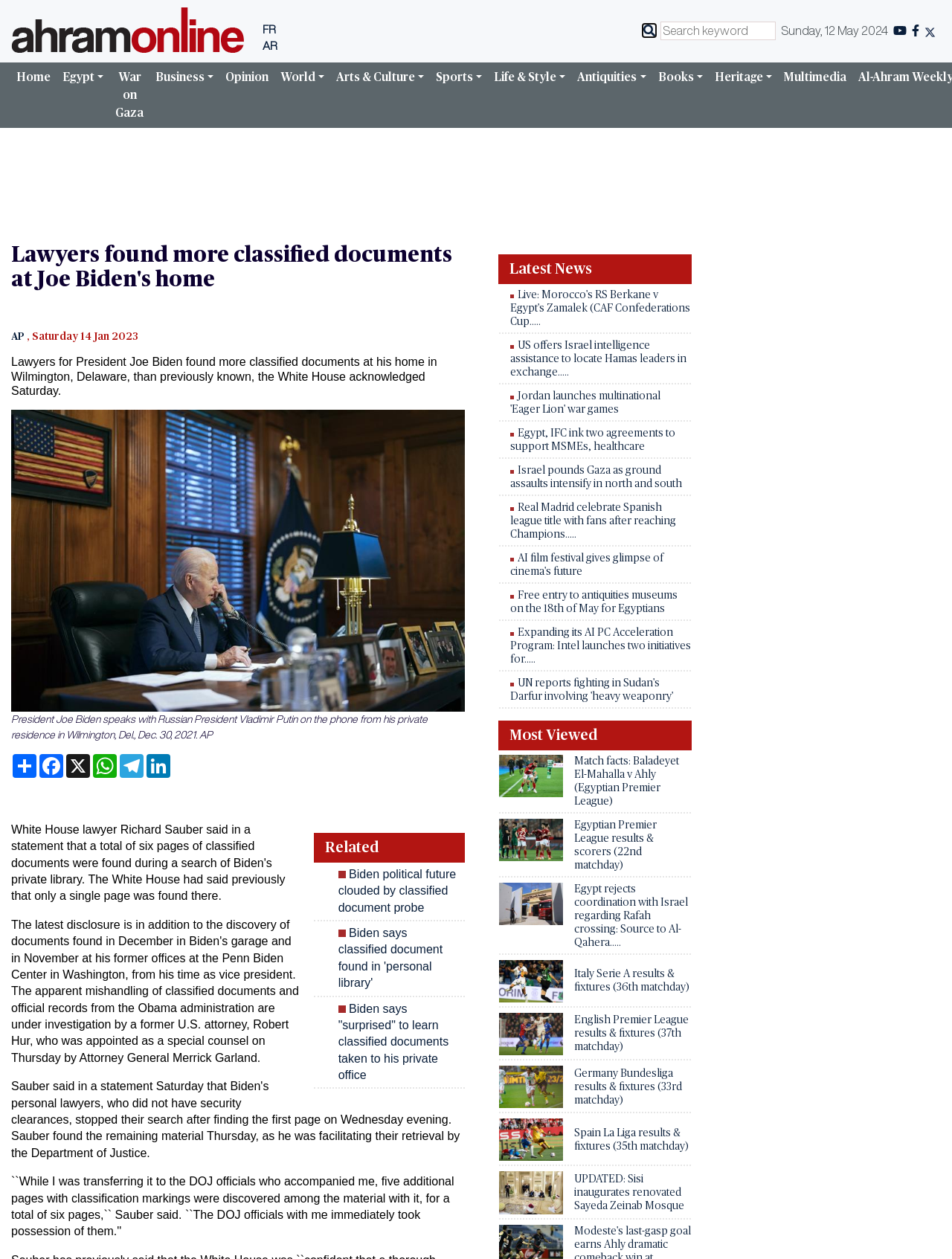Please determine the bounding box coordinates for the element that should be clicked to follow these instructions: "Click on the Home button".

[0.011, 0.049, 0.059, 0.073]